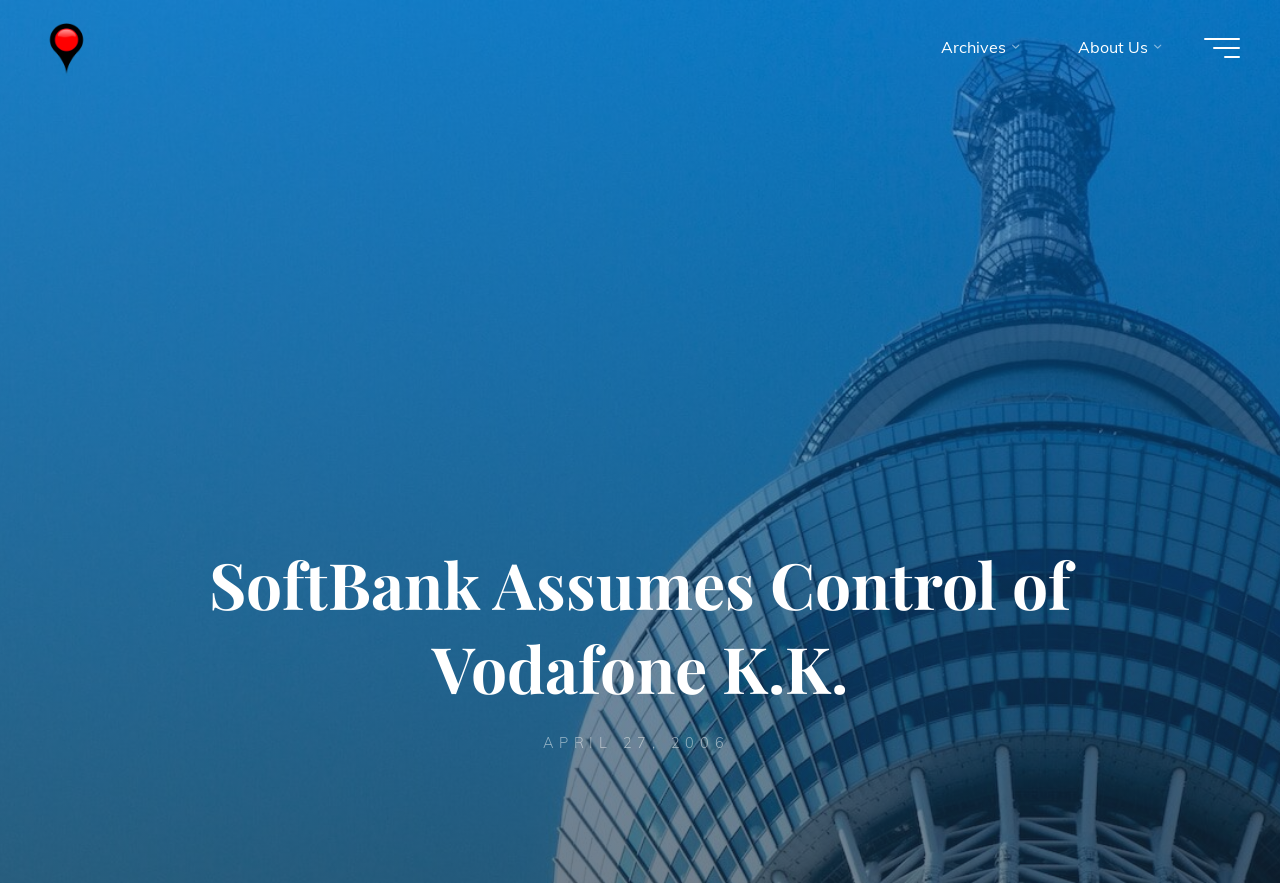What is the name of the website?
Provide a fully detailed and comprehensive answer to the question.

I found the name of the website by looking at the link element at the top of the webpage, which is located at coordinates [0.031, 0.042, 0.072, 0.065]. The text within this element is 'Wireless Watch Japan', which is likely the name of the website.